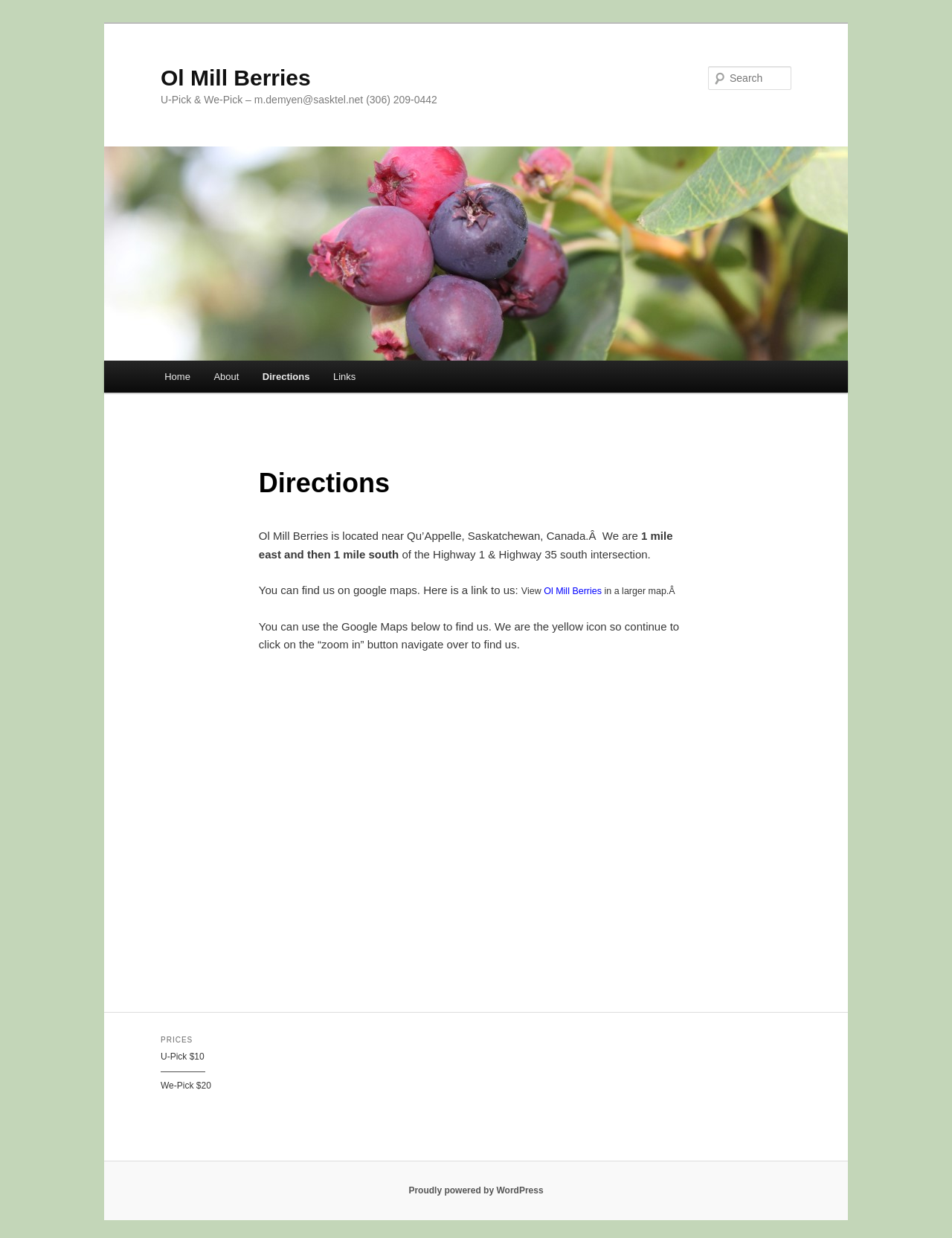How much does U-Pick cost?
Look at the image and respond to the question as thoroughly as possible.

I found this answer by looking at the prices section, which lists 'U-Pick $10' as one of the options.